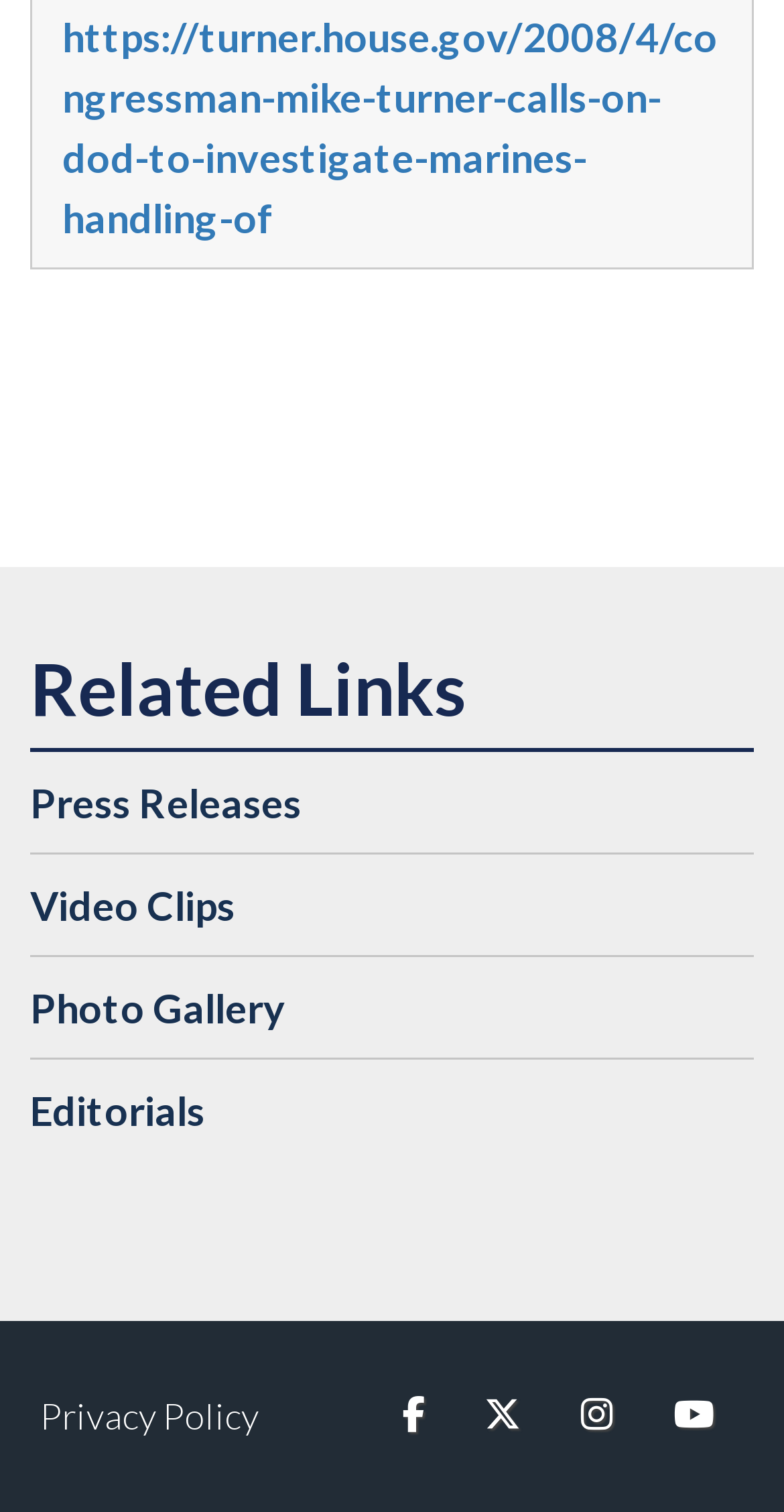What type of content is available in the 'Photo Gallery' section?
Analyze the image and deliver a detailed answer to the question.

The 'Photo Gallery' section of the webpage is likely to contain images, as it is a common type of content found in photo galleries. This section is also located in a part of the webpage that appears to be related to media and news, which further supports the conclusion that it contains images.